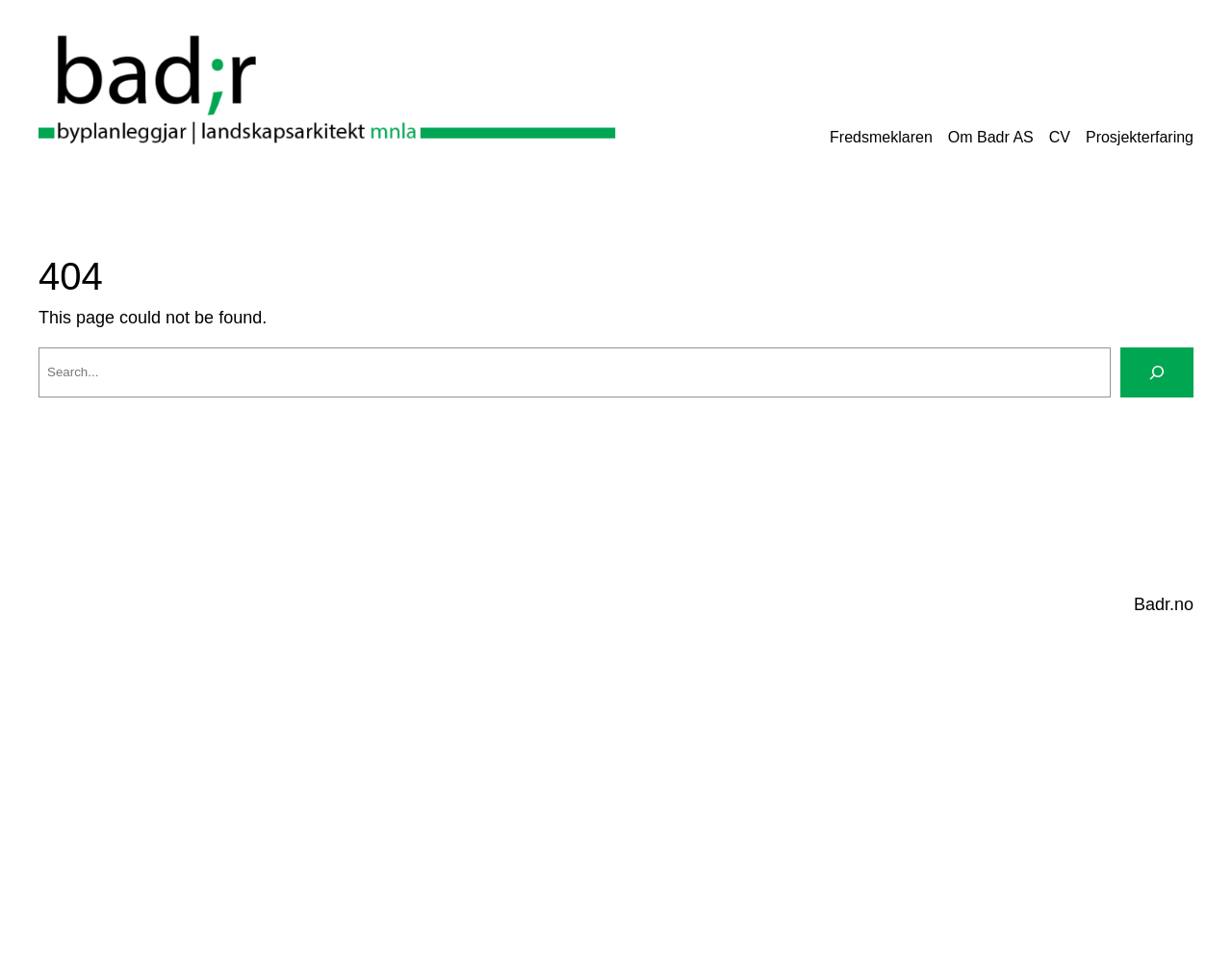Detail the features and information presented on the webpage.

The webpage is titled "Fann ikkje side – Badr.no" and appears to be an error page. At the top left, there is a link and an image, both labeled "badr.no", which are positioned closely together. 

To the right of these elements, there is a navigation menu labeled "Praktisk" that contains four links: "Fredsmeklaren", "Om Badr AS", "CV", and "Prosjekterfaring". These links are aligned horizontally and are positioned near the top of the page.

Below the navigation menu, there is a main section that takes up most of the page's width. Within this section, there is a large heading that reads "404", indicating that the page could not be found. Below the heading, there is a paragraph of text that explains the error, stating "This page could not be found."

Underneath the error message, there is a search bar that spans most of the page's width. The search bar contains a text input field, a button labeled "Search", and a small image to the right of the button. 

At the bottom of the page, there is a footer section that contains a heading labeled "Badr.no" and a link with the same label.